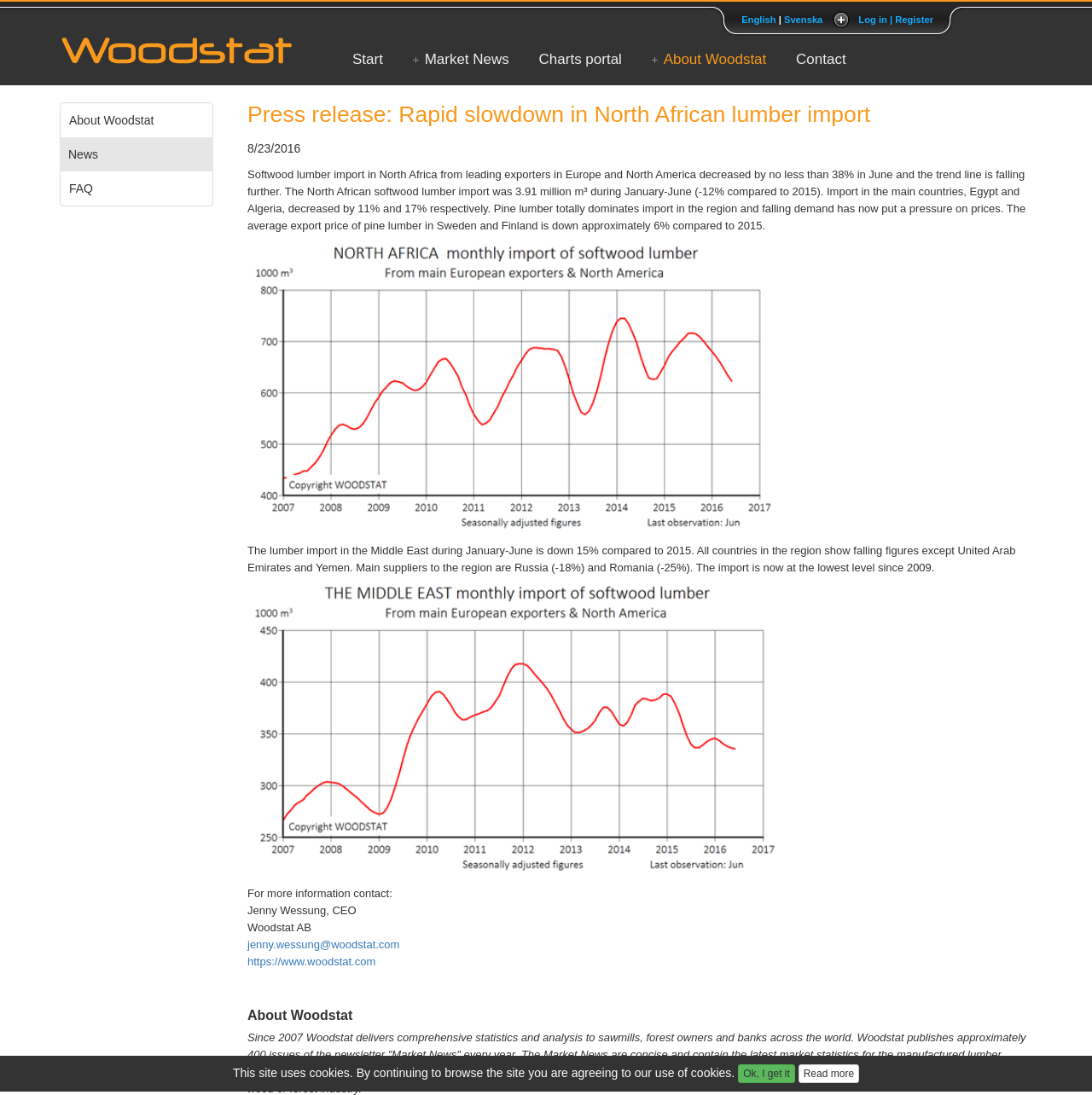Show the bounding box coordinates for the HTML element described as: "English".

[0.679, 0.013, 0.711, 0.023]